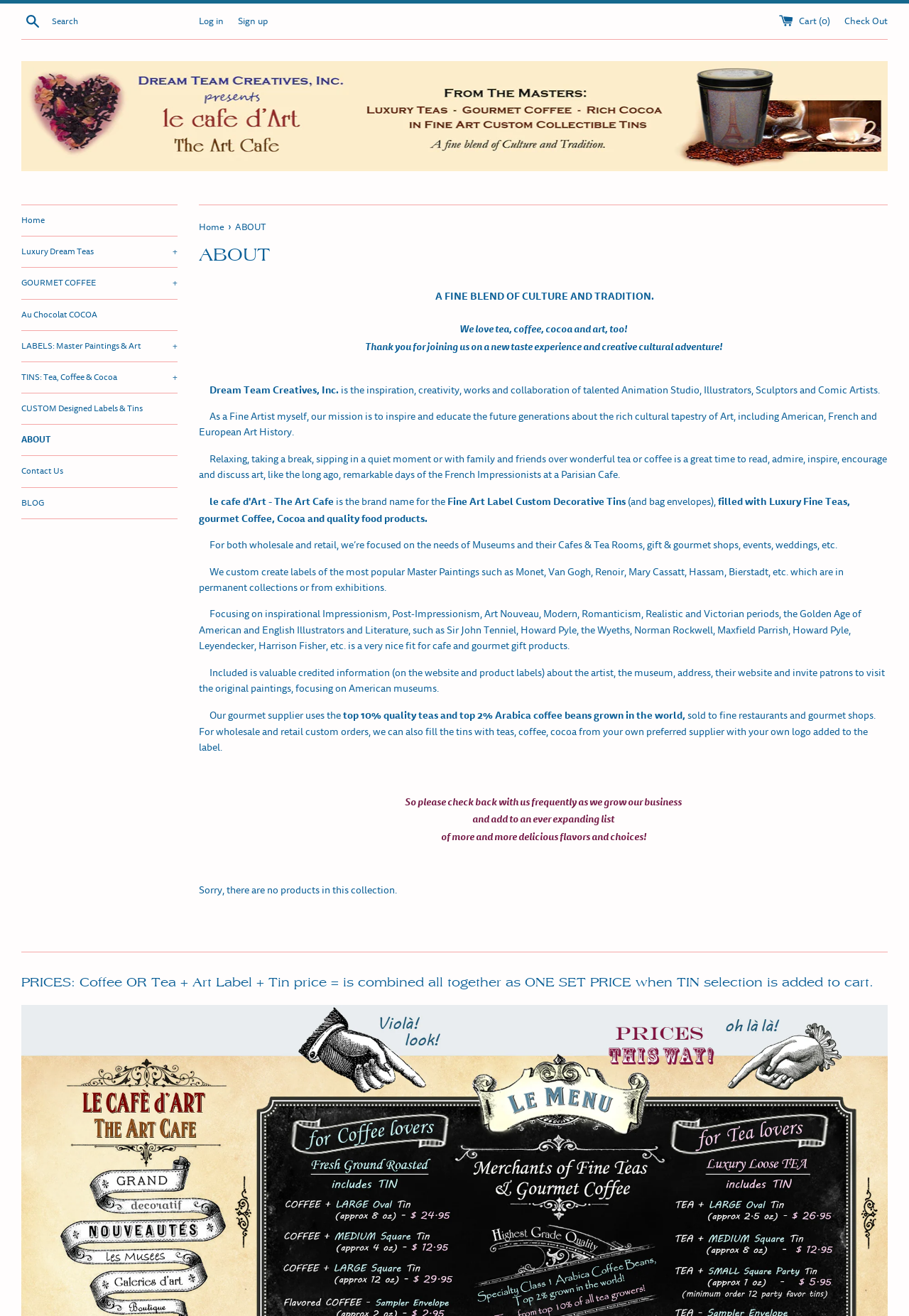Respond to the question below with a concise word or phrase:
What is the quality of the coffee beans used by the gourmet supplier?

Top 2% Arabica